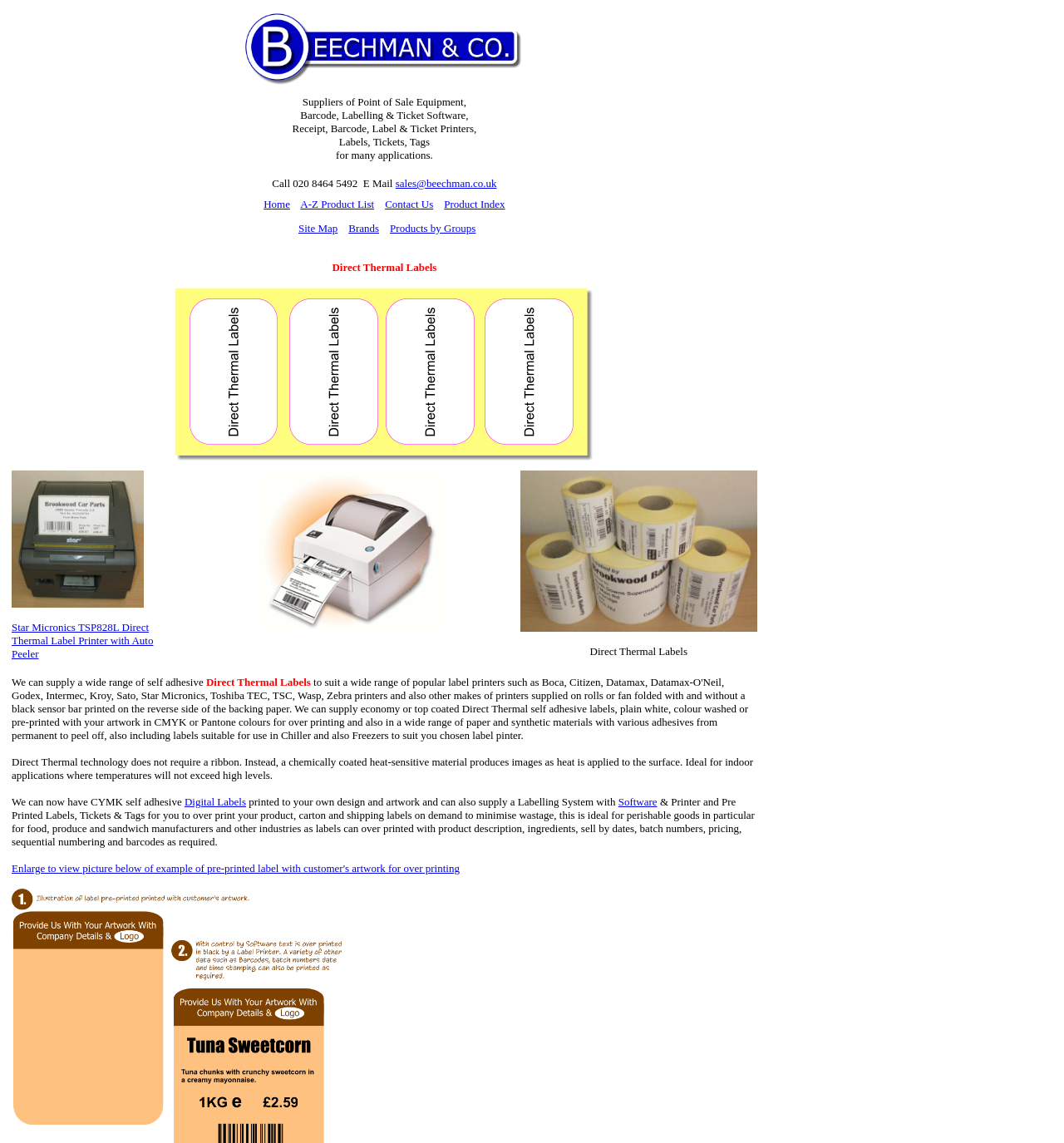What can be printed on demand according to the webpage?
Based on the image, give a one-word or short phrase answer.

product, carton and shipping labels